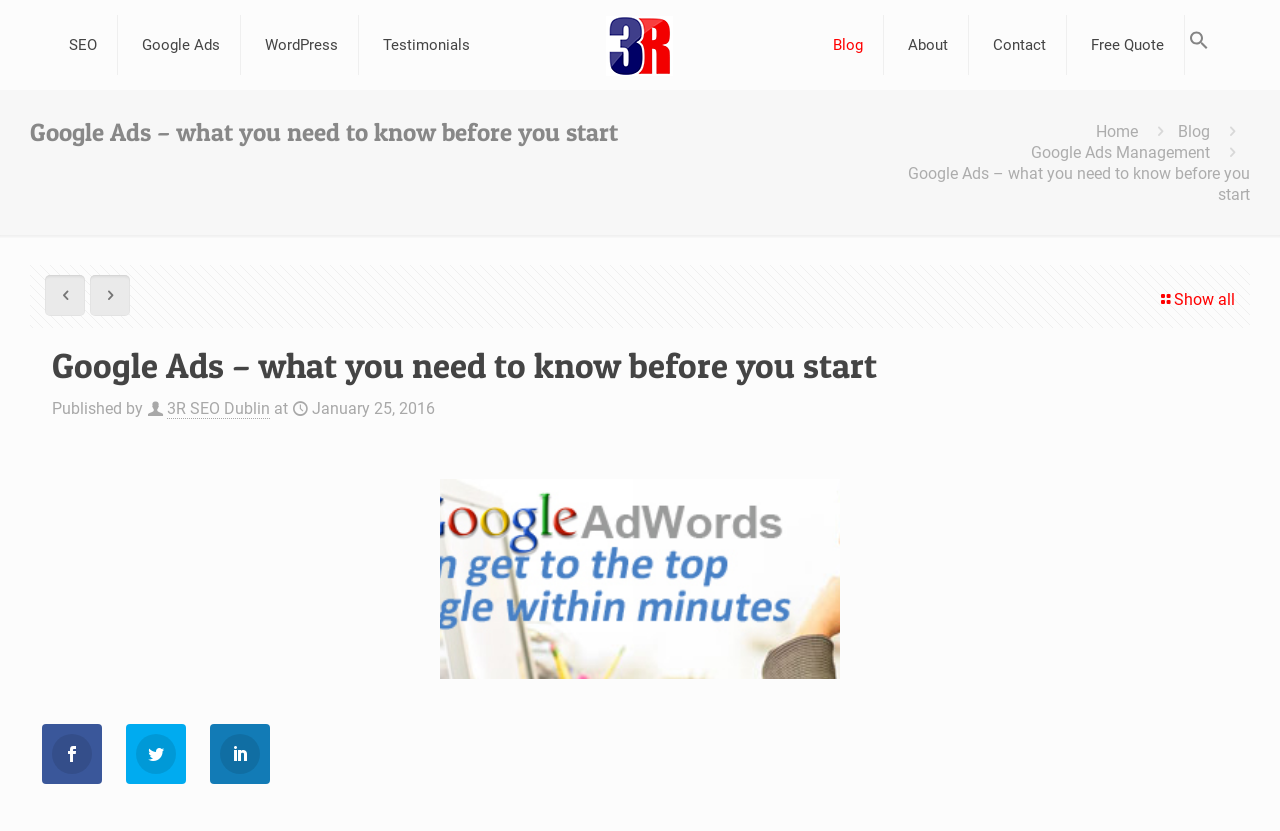Describe every aspect of the webpage comprehensively.

This webpage appears to be a blog post from 3R SEO Consultants Dublin, with the title "Google Ads – what you need to know before you start". At the top, there is a navigation menu with links to various sections of the website, including "SEO", "Google Ads", "WordPress", "Testimonials", "Blog", "About", "Contact", and "Free Quote". There is also a search icon link with a magnifying glass image.

Below the navigation menu, there is a large heading with the title of the blog post. To the right of the heading, there are links to "Home" and "Blog". Further down, there is a link to "Google Ads Management".

The main content of the blog post is a long block of text that discusses the importance of researching companies, products, and services online before making a buying decision. The text is divided into sections with headings, but the exact content is not specified.

At the bottom of the page, there are links to navigate to the previous or next post, as well as a "Show all" link. There is also information about the author and the publication date of the post, January 25, 2016. A banner image from 3R SEO Dublin is displayed below this information.

Finally, there are three social media links at the very bottom of the page, represented by icons.